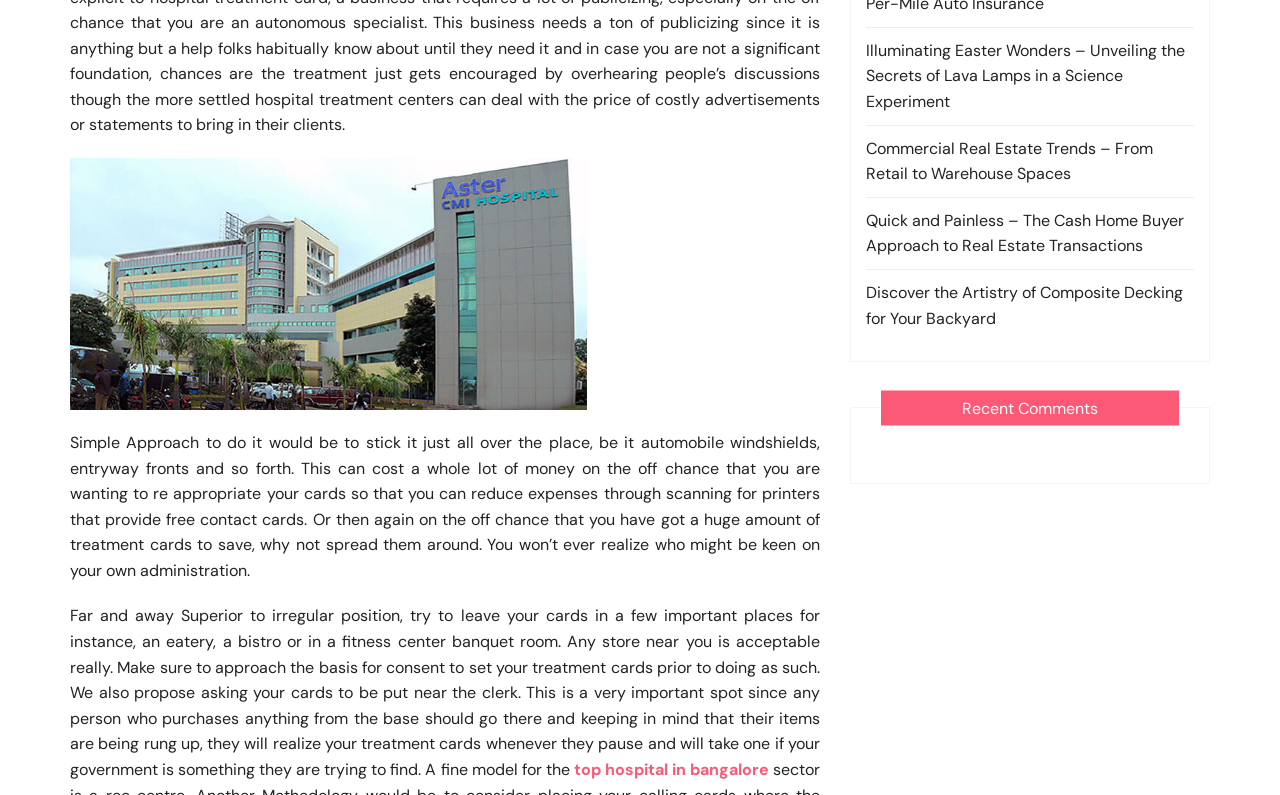Please find the bounding box for the following UI element description. Provide the coordinates in (top-left x, top-left y, bottom-right x, bottom-right y) format, with values between 0 and 1: top hospital in bangalore

[0.448, 0.955, 0.601, 0.981]